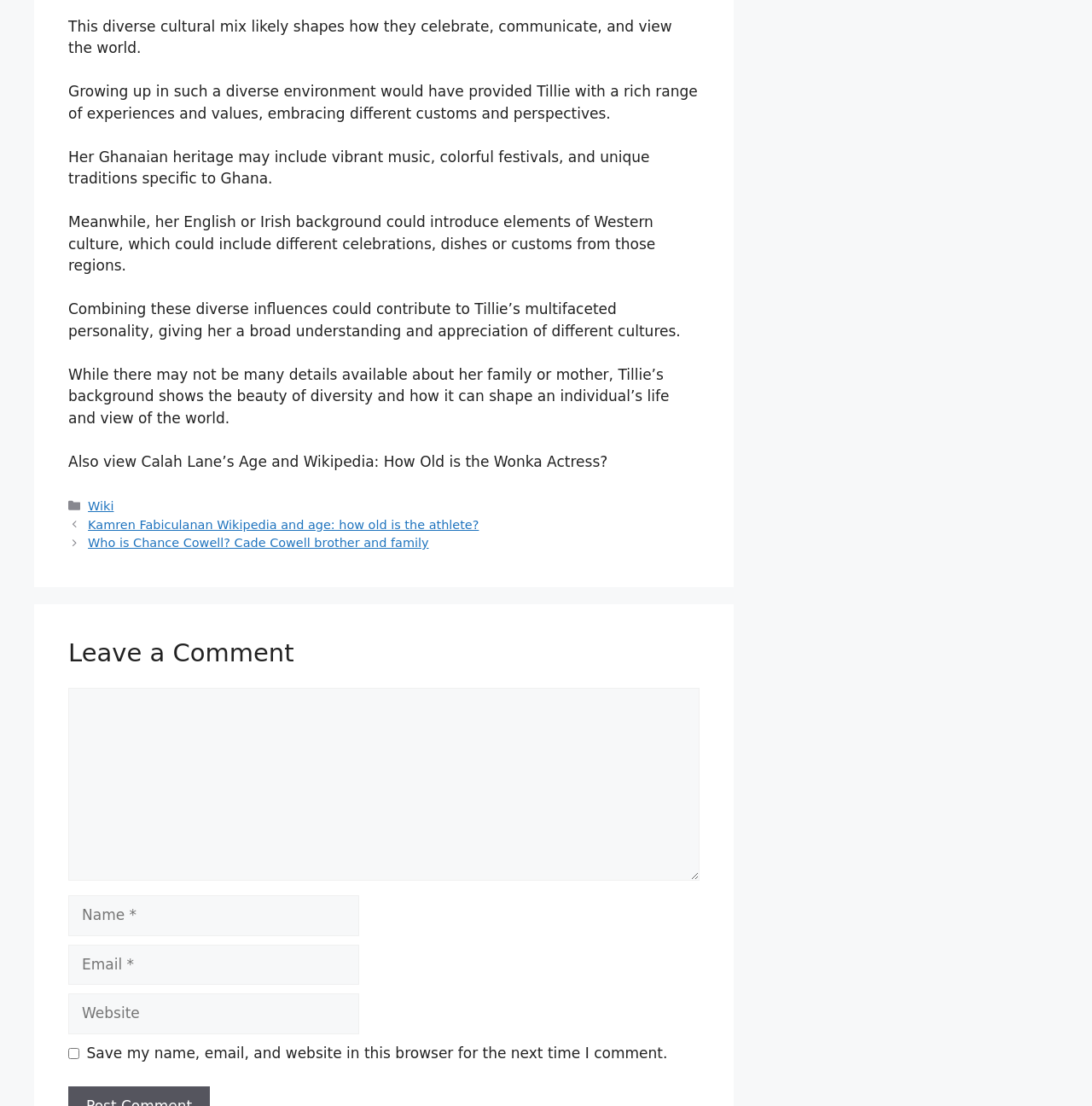Are there any links to other articles on the webpage? Examine the screenshot and reply using just one word or a brief phrase.

Yes